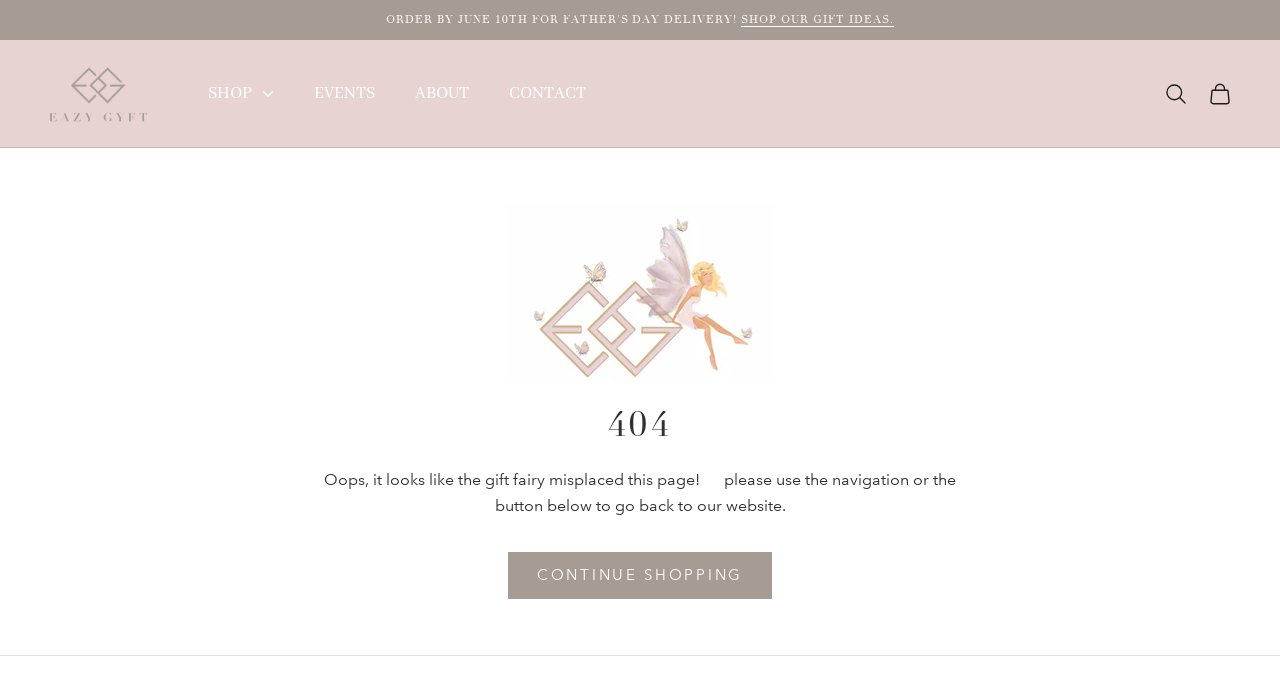What is the fairy's gender in the error message?
Kindly answer the question with as much detail as you can.

The error message contains an emoji '🧚‍♀️' which represents a female fairy, indicating that the fairy mentioned in the error message is female.